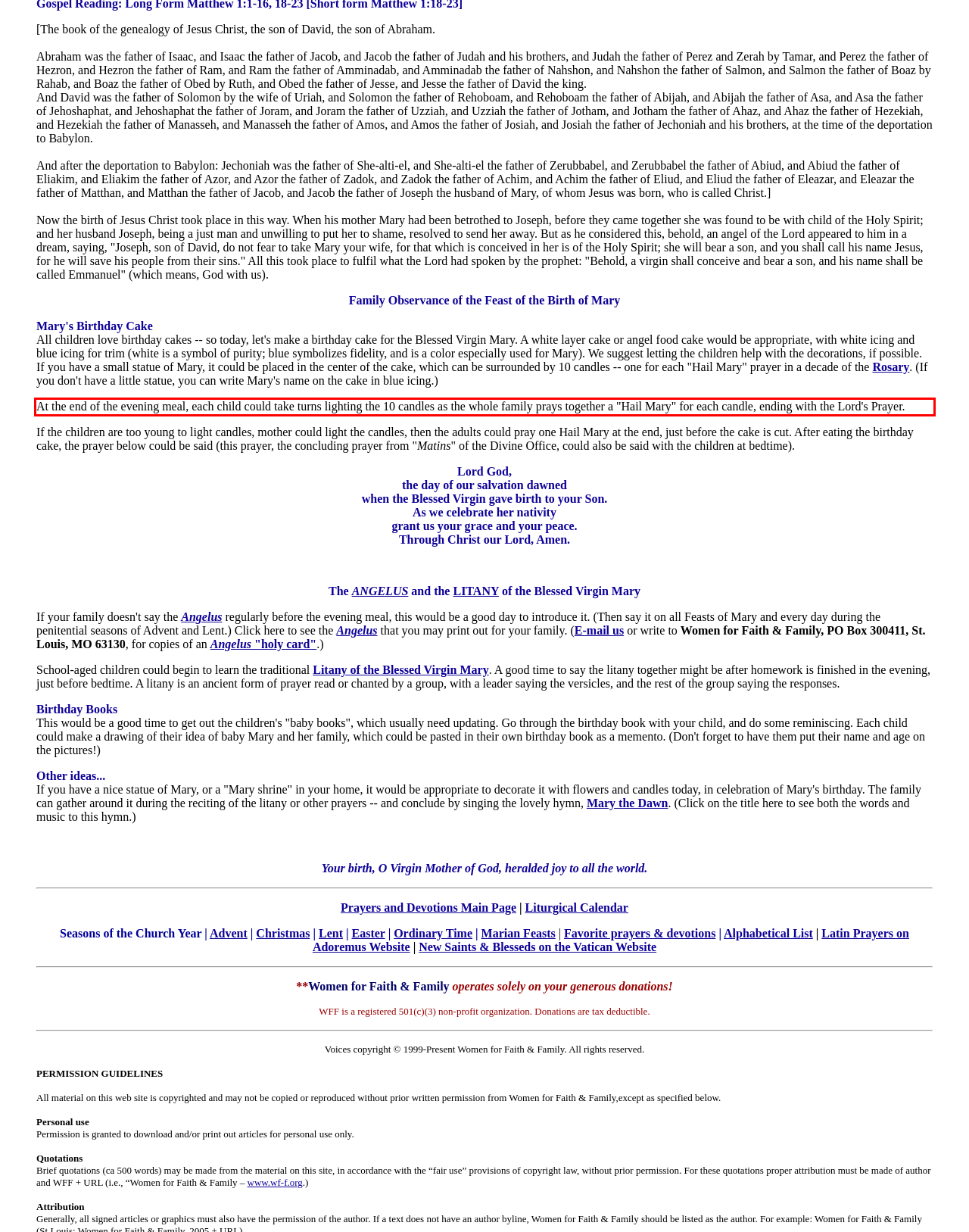Within the screenshot of the webpage, there is a red rectangle. Please recognize and generate the text content inside this red bounding box.

At the end of the evening meal, each child could take turns lighting the 10 candles as the whole family prays together a "Hail Mary" for each candle, ending with the Lord's Prayer.